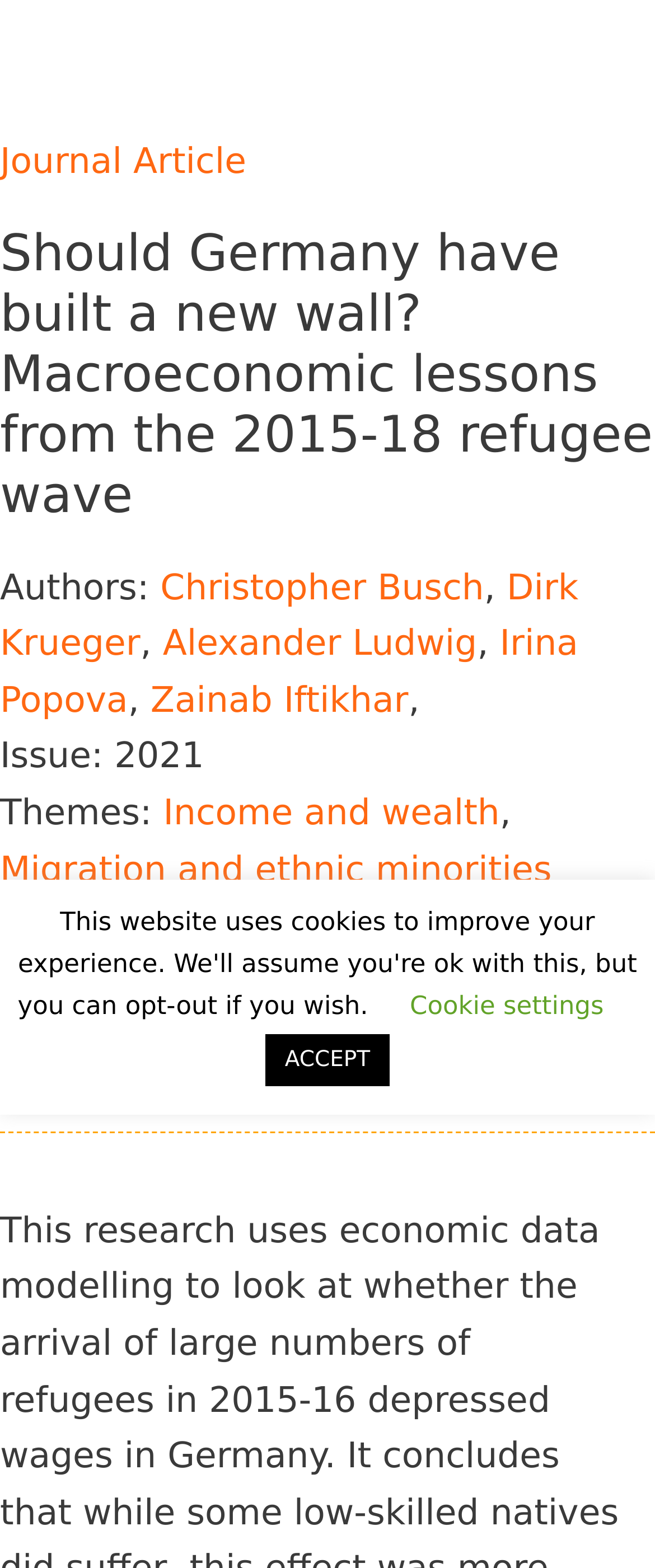Please identify the bounding box coordinates of the clickable area that will fulfill the following instruction: "View the publication". The coordinates should be in the format of four float numbers between 0 and 1, i.e., [left, top, right, bottom].

[0.0, 0.594, 1.0, 0.673]